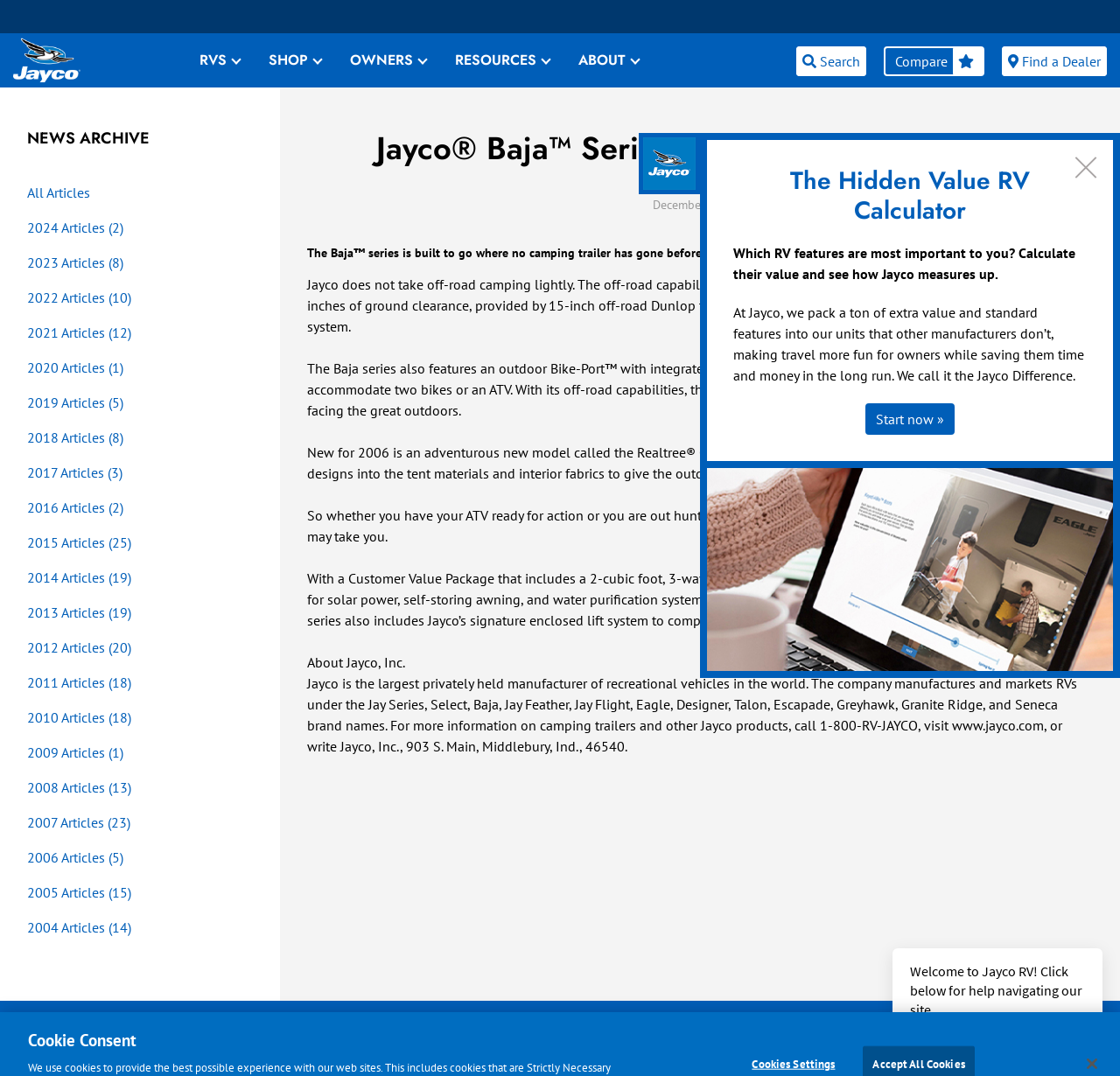Your task is to find and give the main heading text of the webpage.

Jayco® Baja™ Series: No Road? No Problem.